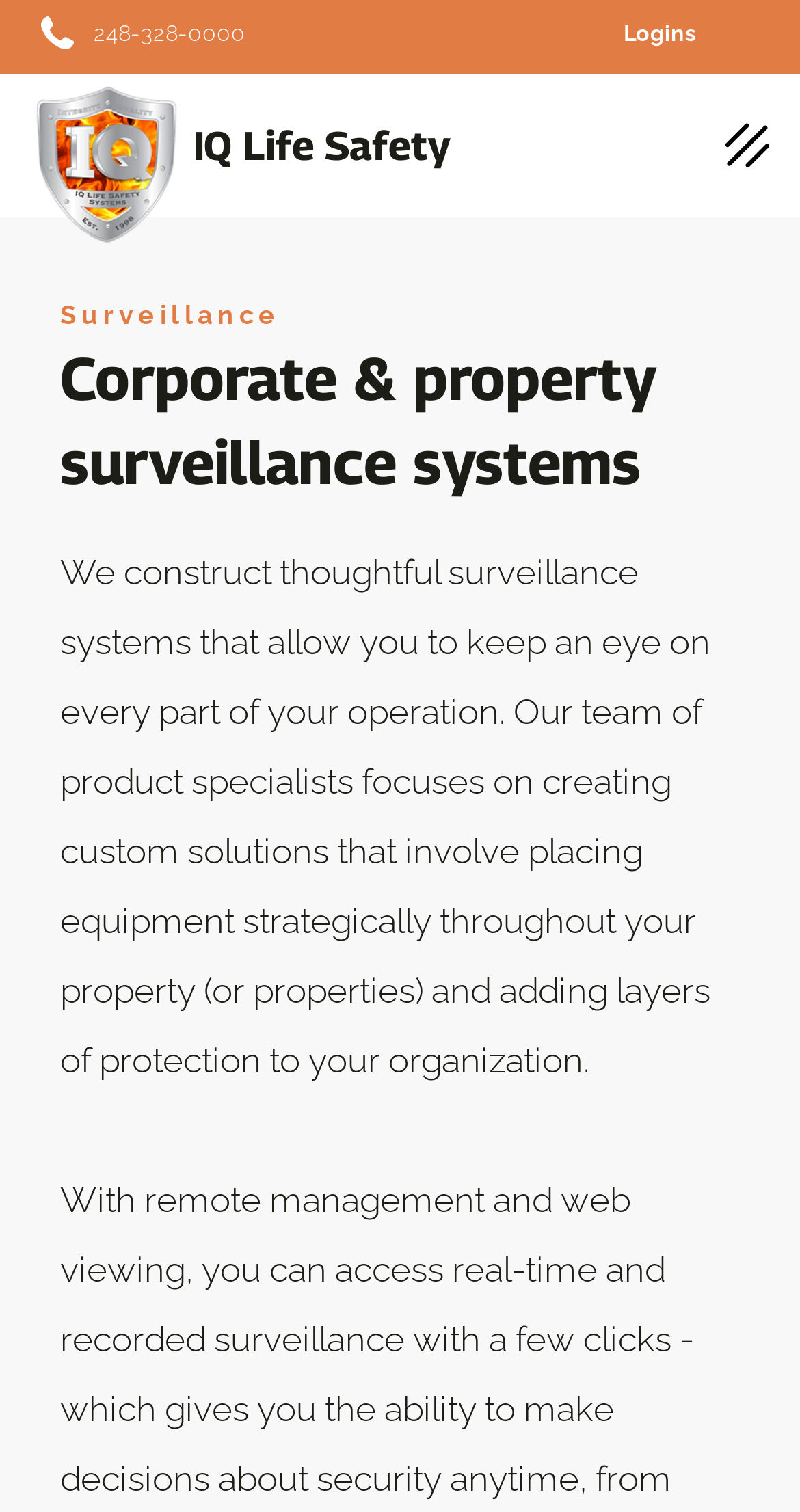Convey a detailed summary of the webpage, mentioning all key elements.

The webpage is about surveillance systems, with a prominent heading "IQ Life Safety" located near the top center of the page. Below this heading, there is a link with the same text "IQ Life Safety". 

To the top left, there are three links: "Logins", "248-328-0000", and "Start Now", positioned in a horizontal row. The "Logins" link is the rightmost of the three, while "Start Now" is the leftmost. 

On the top right, there is a button with no text. 

Below the "IQ Life Safety" heading, there is a heading "Corporate & property surveillance systems" that spans almost the entire width of the page. 

Underneath this heading, there is a paragraph of text that describes the surveillance systems provided, explaining that they are custom solutions designed to provide protection to organizations. The text is positioned near the top center of the page and takes up a significant amount of vertical space. 

Finally, near the top center of the page, there is a static text "Surveillance" that appears to be a title or a label.